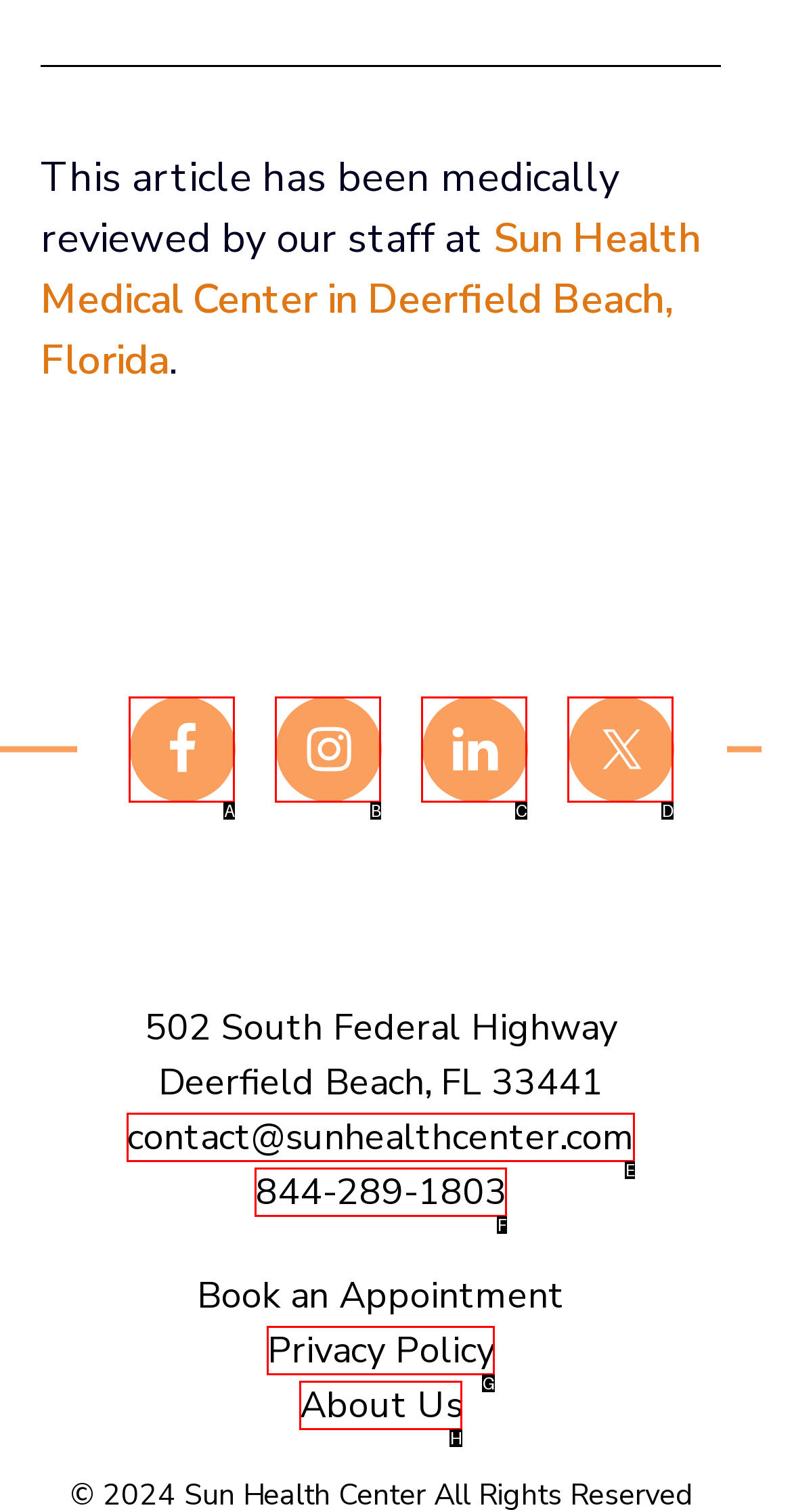Determine which option fits the following description: Privacy Policy
Answer with the corresponding option's letter directly.

G